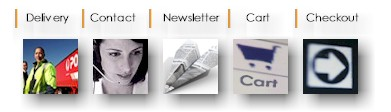Provide an in-depth description of the image you see.

The image features a series of icons representing key options for website navigation related to an online shopping experience. From left to right, the icons include:

1. **Delivery**: An image of a delivery person, likely in a reflective vest, indicating services related to shipping or delivery of products.
2. **Contact**: A close-up photograph of a woman, possibly representing customer support or inquiries.
3. **Newsletter**: An illustration of folded paper, symbolizing the newsletter sign-up or informational content.
4. **Cart**: A graphic of a shopping cart, highlighting the option to view items added for purchase.
5. **Checkout**: An arrow pointing to the right, suggesting the action to proceed with the purchasing process.

Each icon is accompanied by a label in a modern, minimalist style, facilitating easy navigation for users seeking services or product information on the website.